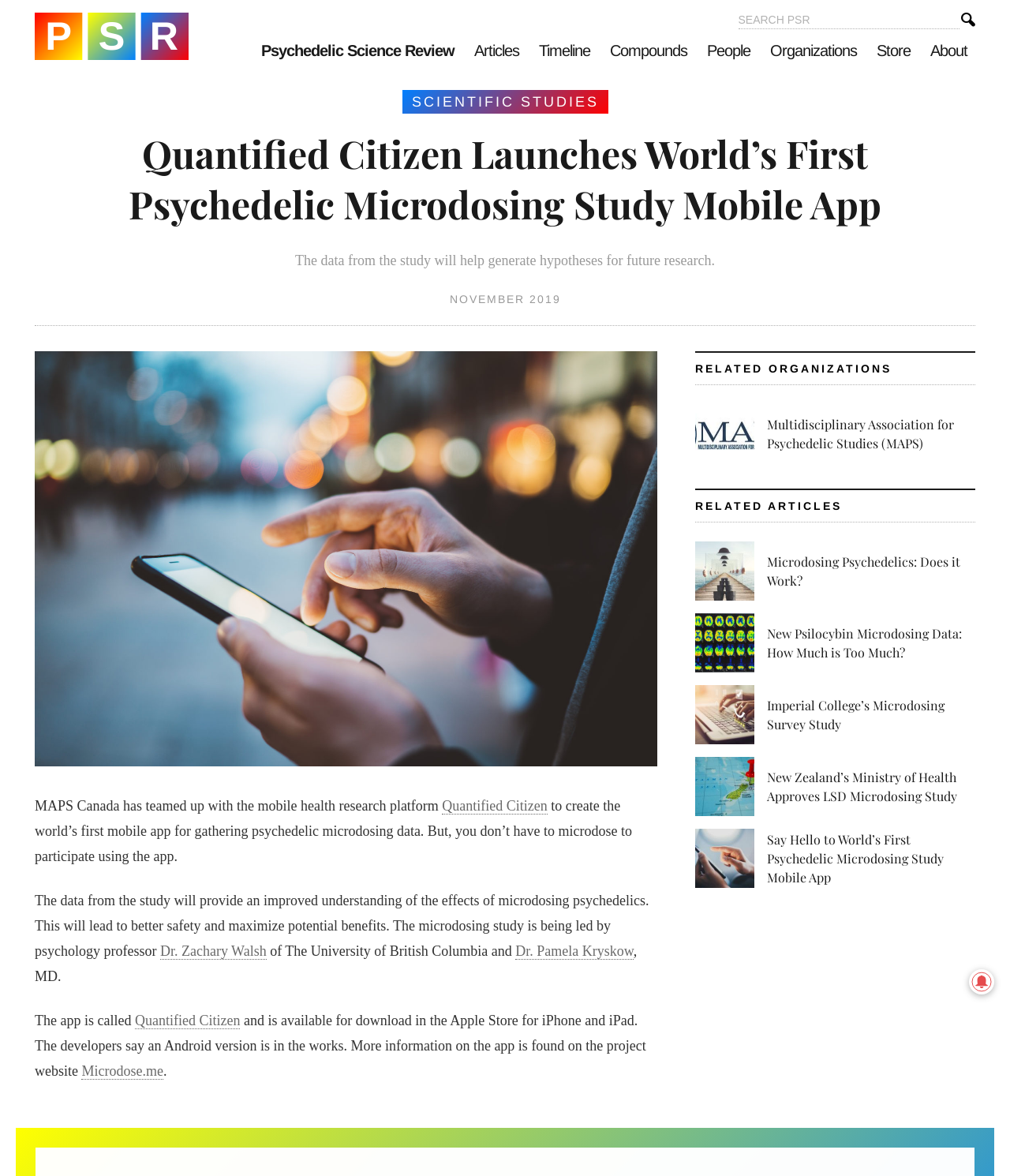Based on the element description "Articles", predict the bounding box coordinates of the UI element.

[0.462, 0.032, 0.522, 0.054]